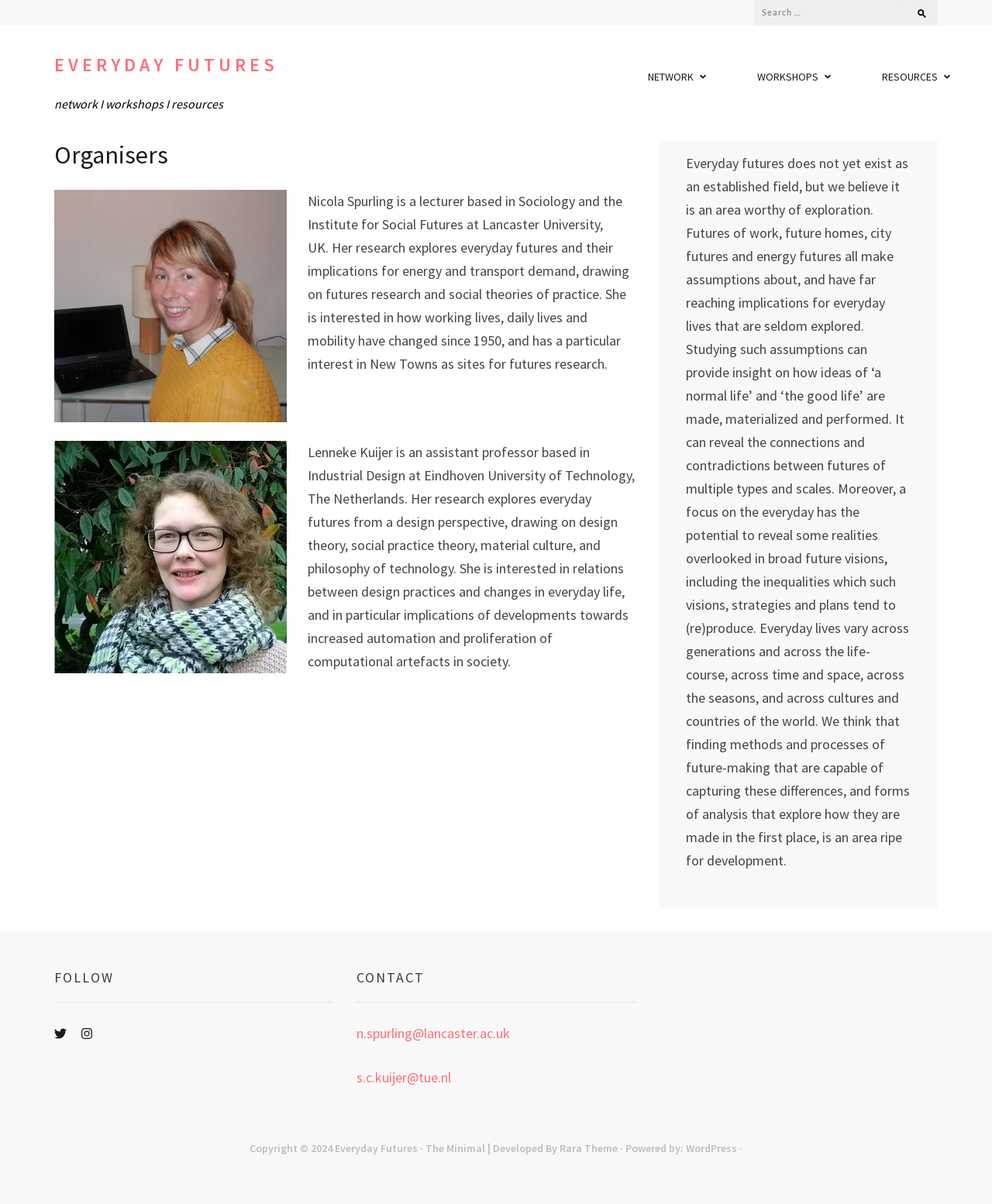Given the element description, predict the bounding box coordinates in the format (top-left x, top-left y, bottom-right x, bottom-right y). Make sure all values are between 0 and 1. Here is the element description: s.c.kuijer@tue.nl

[0.359, 0.887, 0.455, 0.902]